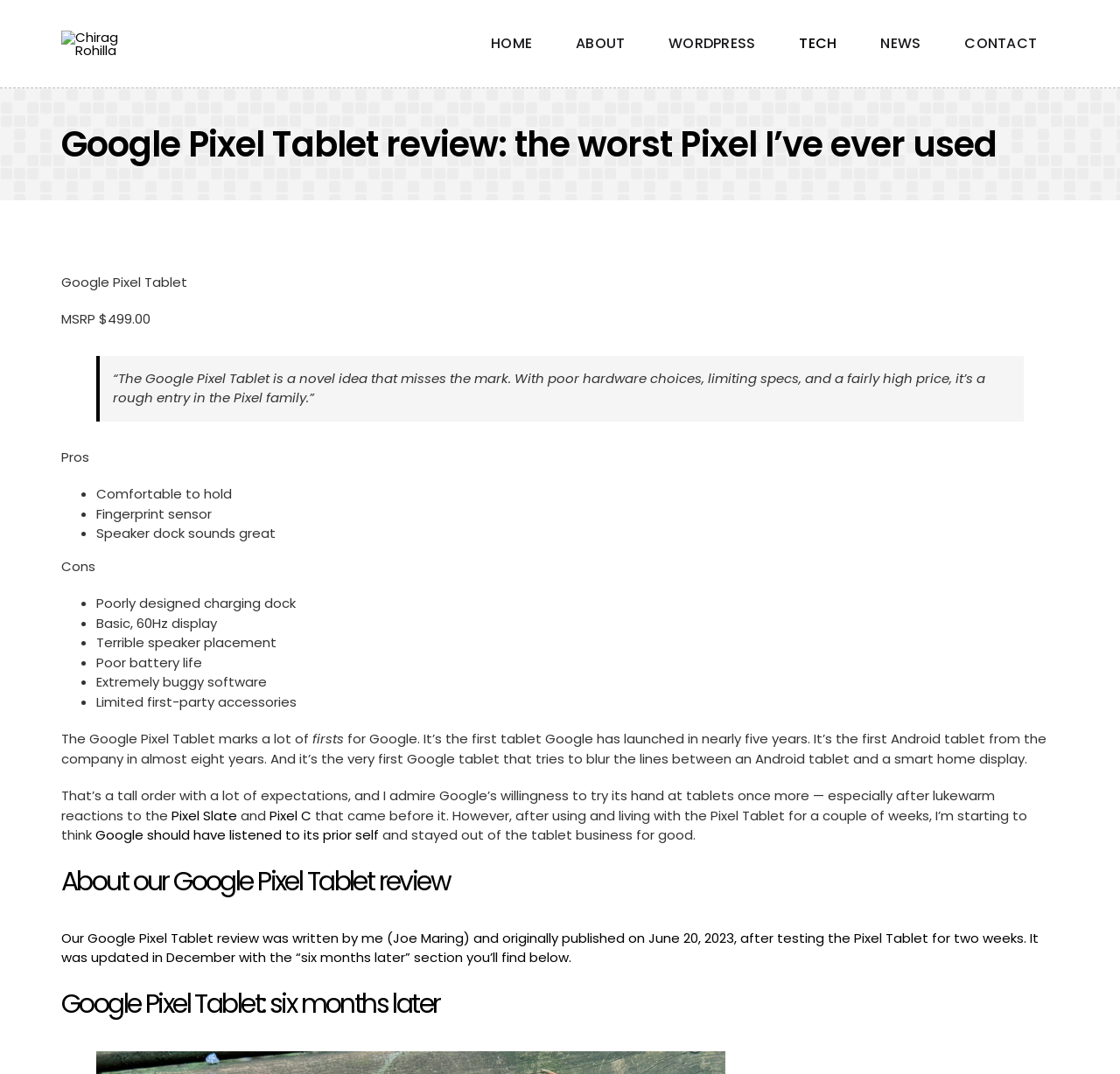What is the first Android tablet from Google in almost eight years?
Using the image, provide a detailed and thorough answer to the question.

The webpage mentions that the Google Pixel Tablet is the first Android tablet from Google in almost eight years. This information is found in the StaticText element with the text 'It’s the first Android tablet from the company in almost eight years'.